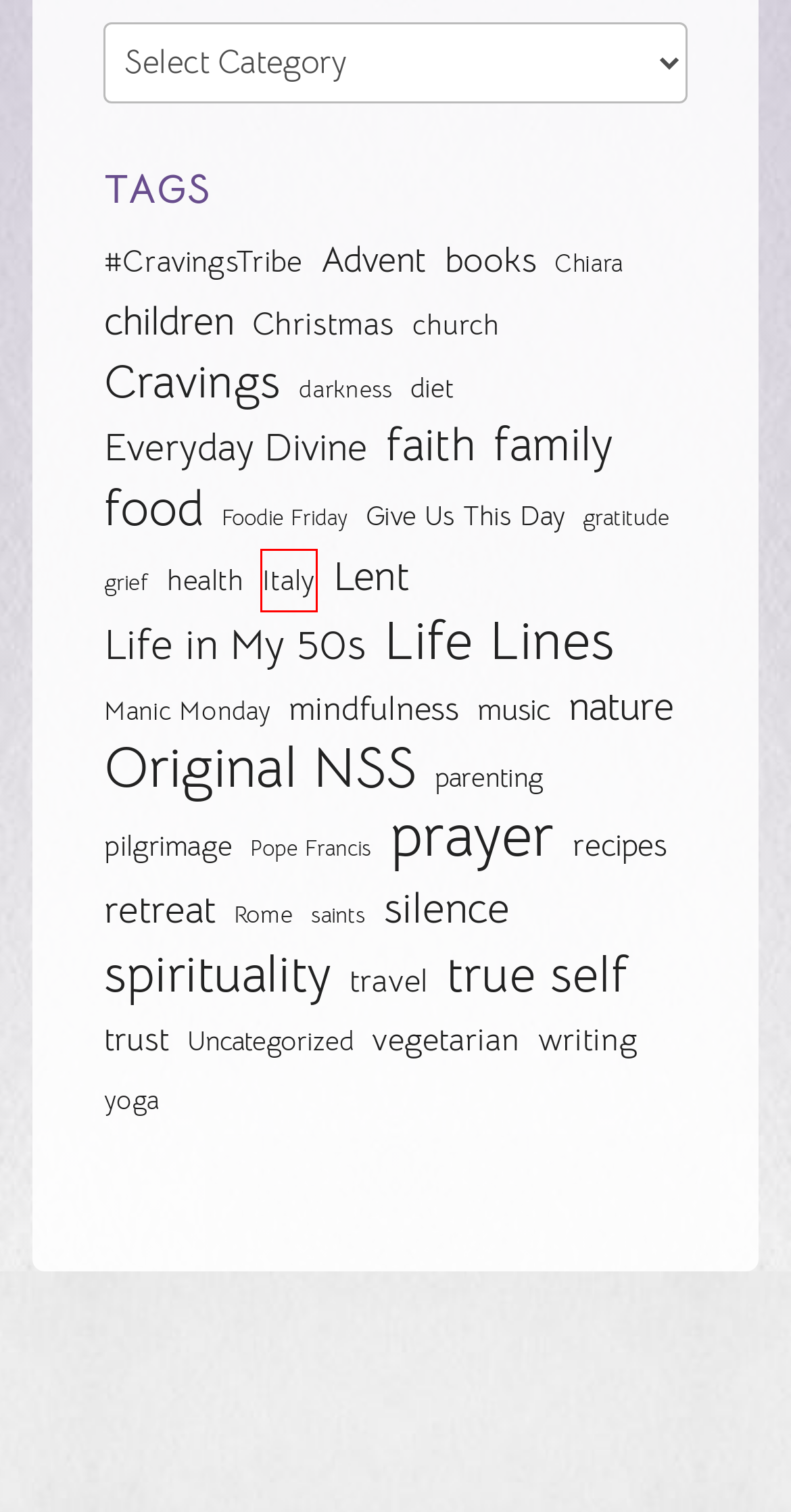You are presented with a screenshot of a webpage that includes a red bounding box around an element. Determine which webpage description best matches the page that results from clicking the element within the red bounding box. Here are the candidates:
A. Foodie Friday Archives – Not Strictly Spiritual
B. retreat Archives – Not Strictly Spiritual
C. Pope Francis Archives – Not Strictly Spiritual
D. gratitude Archives – Not Strictly Spiritual
E. Chiara Archives – Not Strictly Spiritual
F. spirituality Archives – Not Strictly Spiritual
G. Italy Archives – Not Strictly Spiritual
H. true self Archives – Not Strictly Spiritual

G